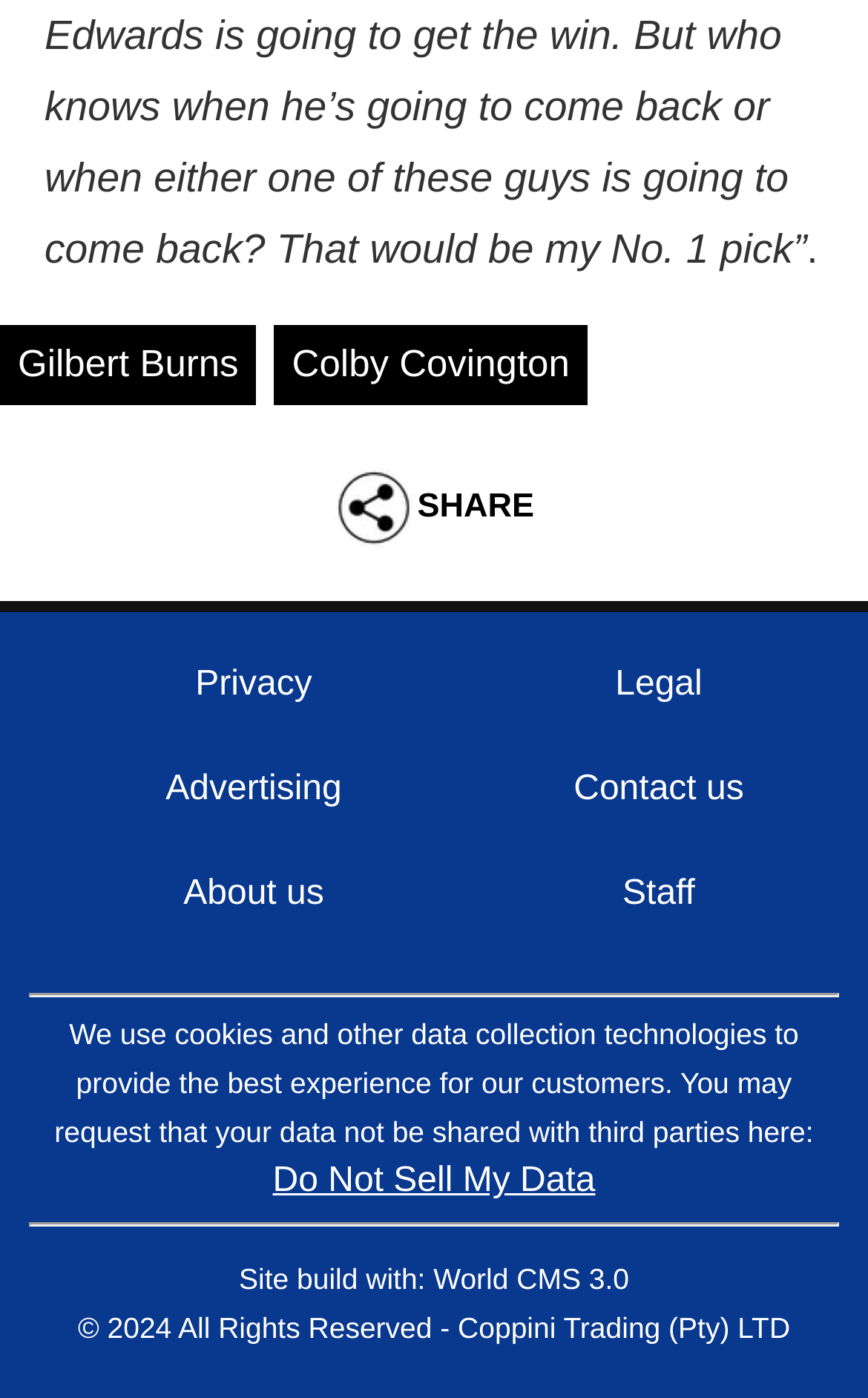Pinpoint the bounding box coordinates for the area that should be clicked to perform the following instruction: "Visit the alumni page".

None